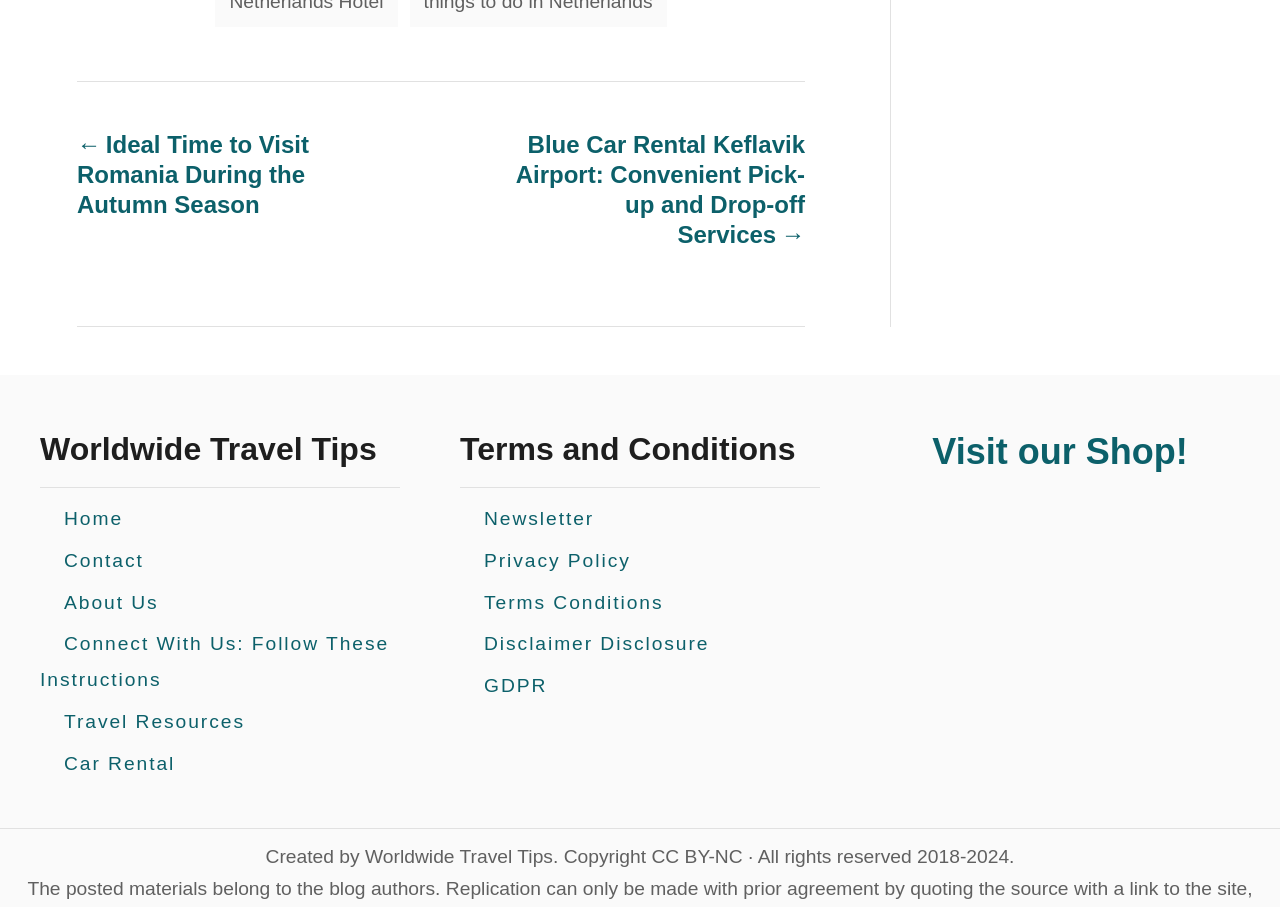What is the name of the travel tips website?
Give a one-word or short phrase answer based on the image.

Worldwide Travel Tips